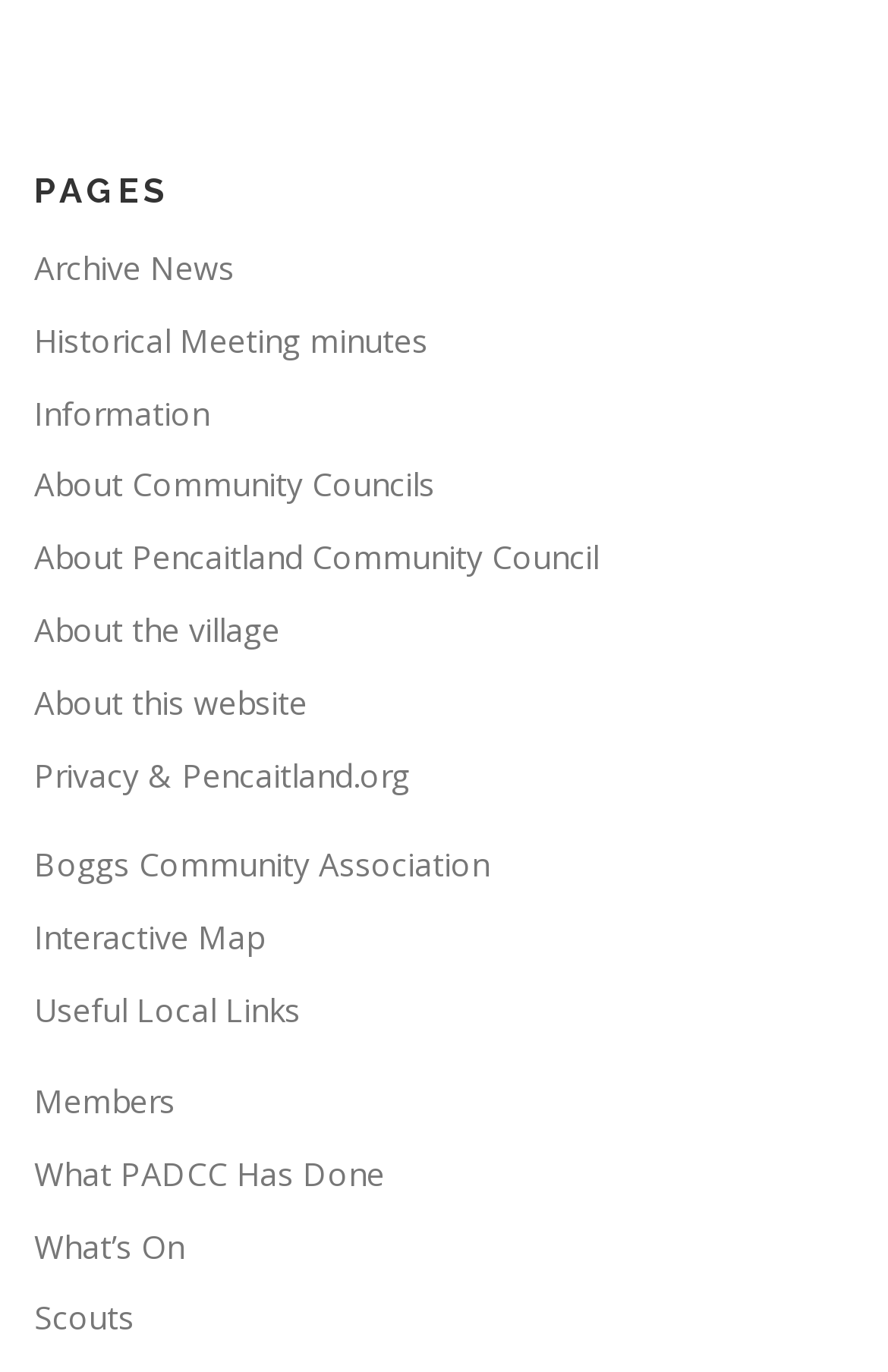What is the last link on the page?
Answer with a single word or short phrase according to what you see in the image.

Scouts